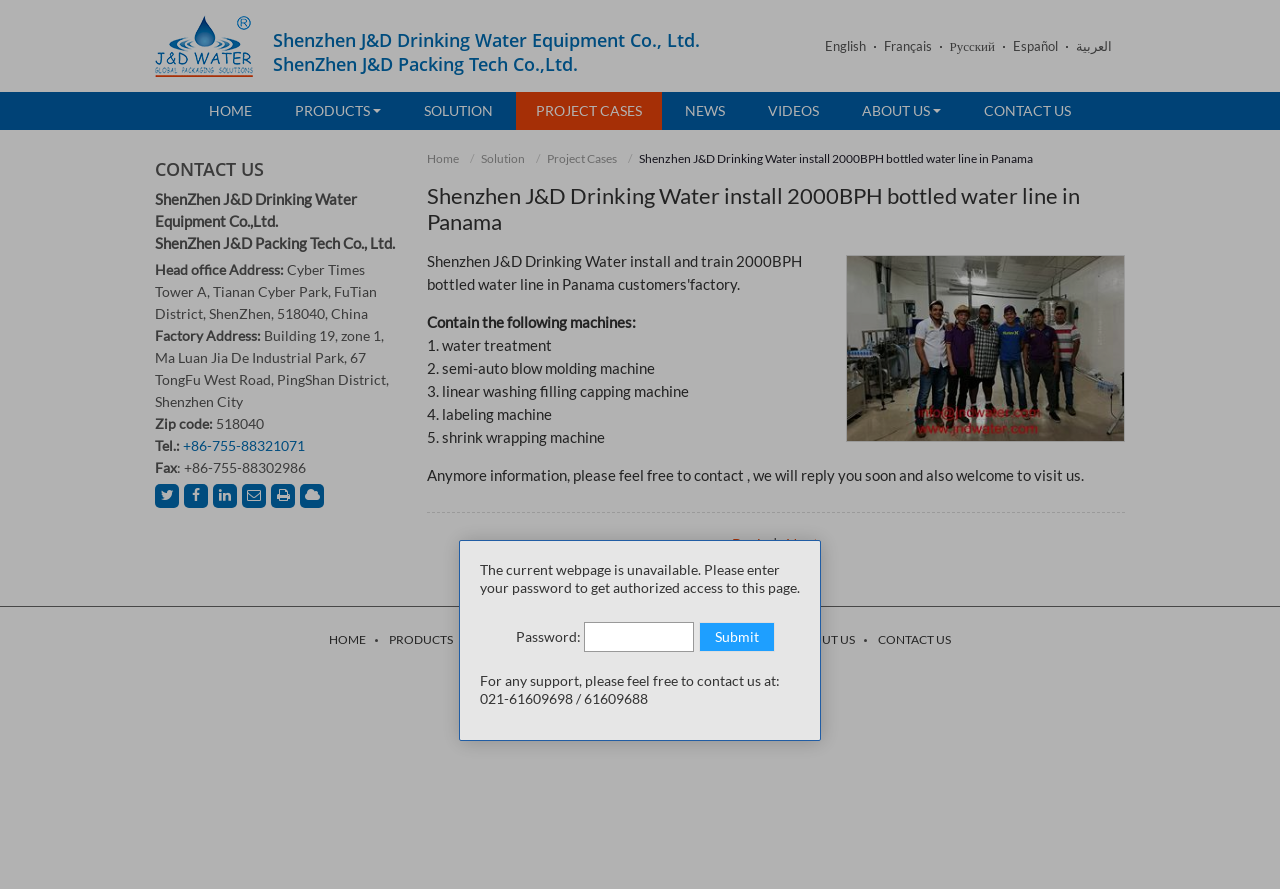Locate the bounding box coordinates for the element described below: "parent_node: February 24, 2024". The coordinates must be four float values between 0 and 1, formatted as [left, top, right, bottom].

None